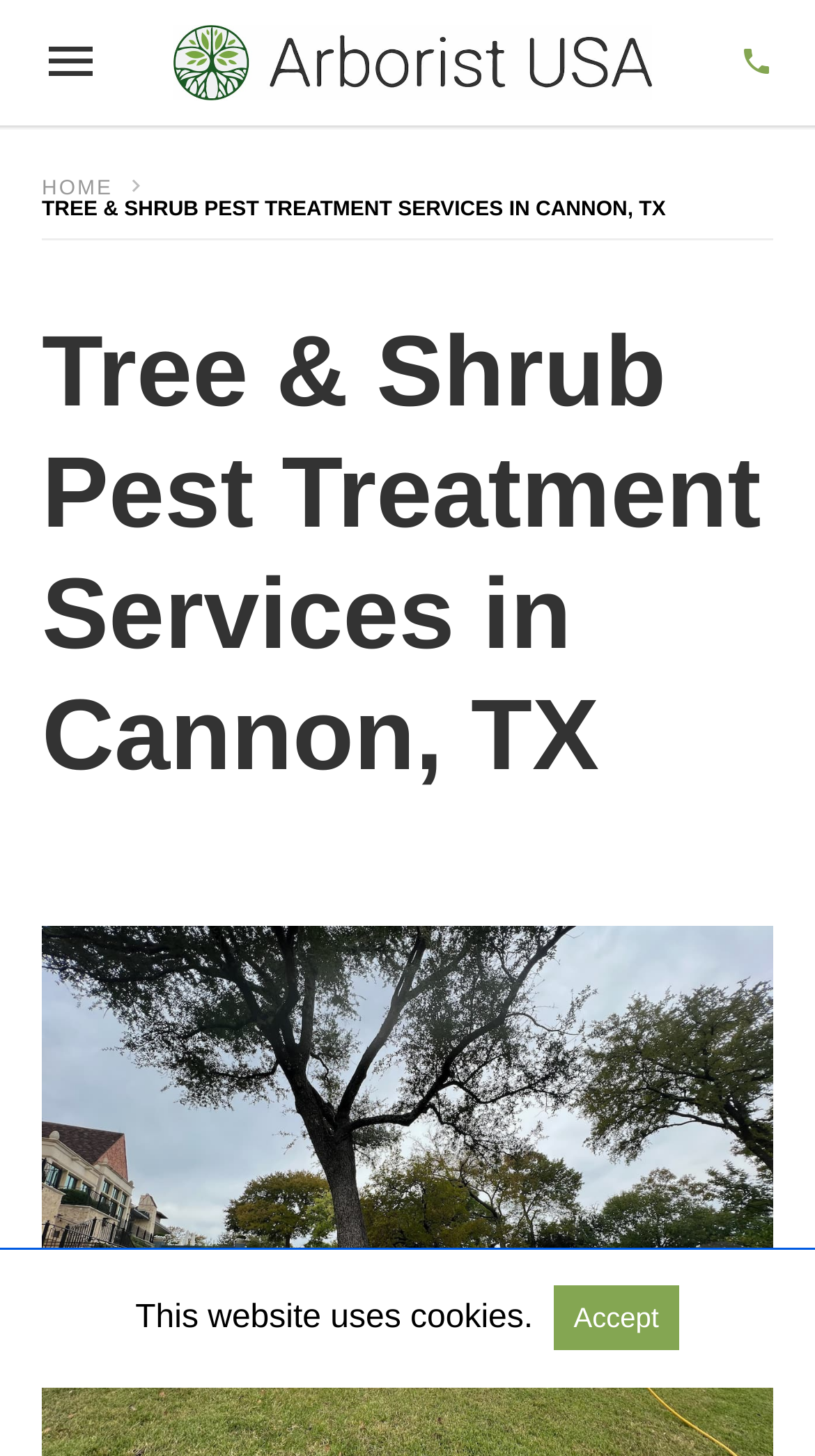Answer the question below using just one word or a short phrase: 
What is the phone number for a free quote?

(817) 880-6130